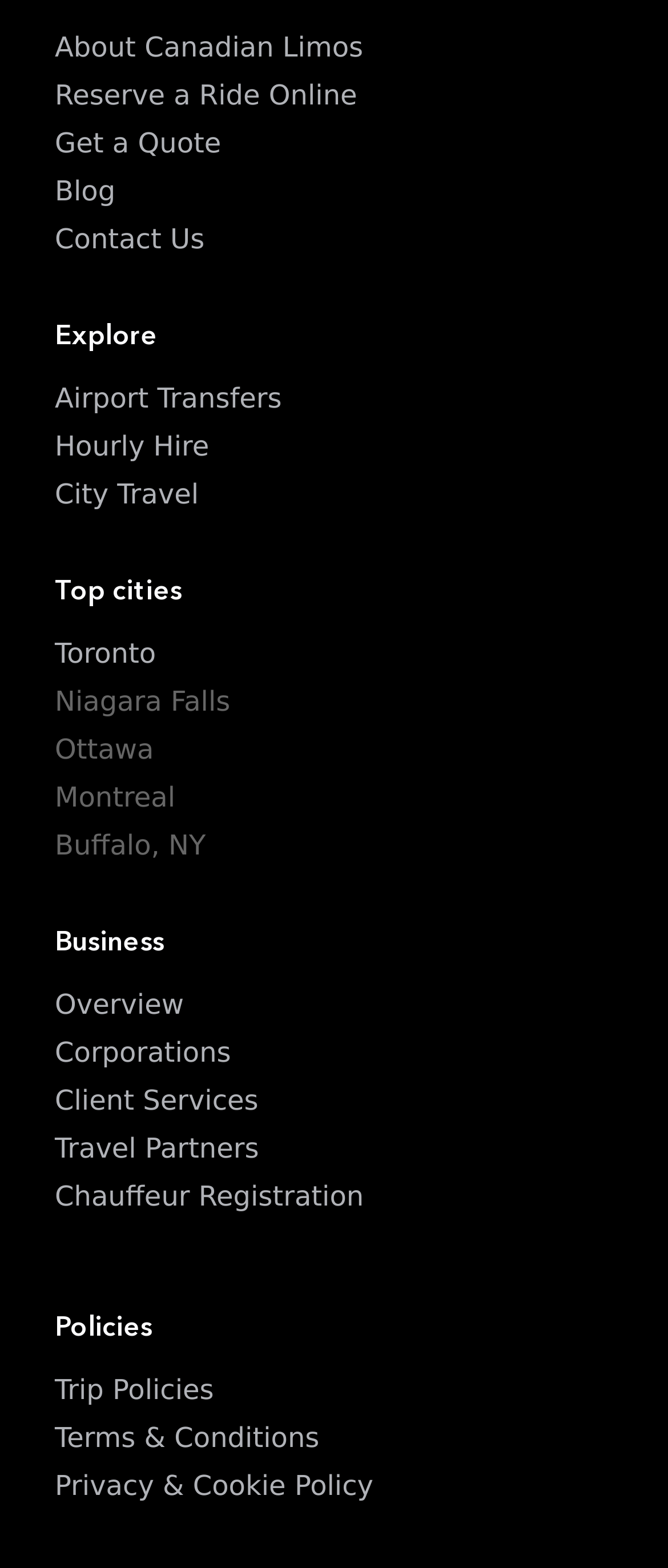Please determine the bounding box coordinates of the element's region to click for the following instruction: "Get a quote online".

[0.082, 0.081, 0.331, 0.101]